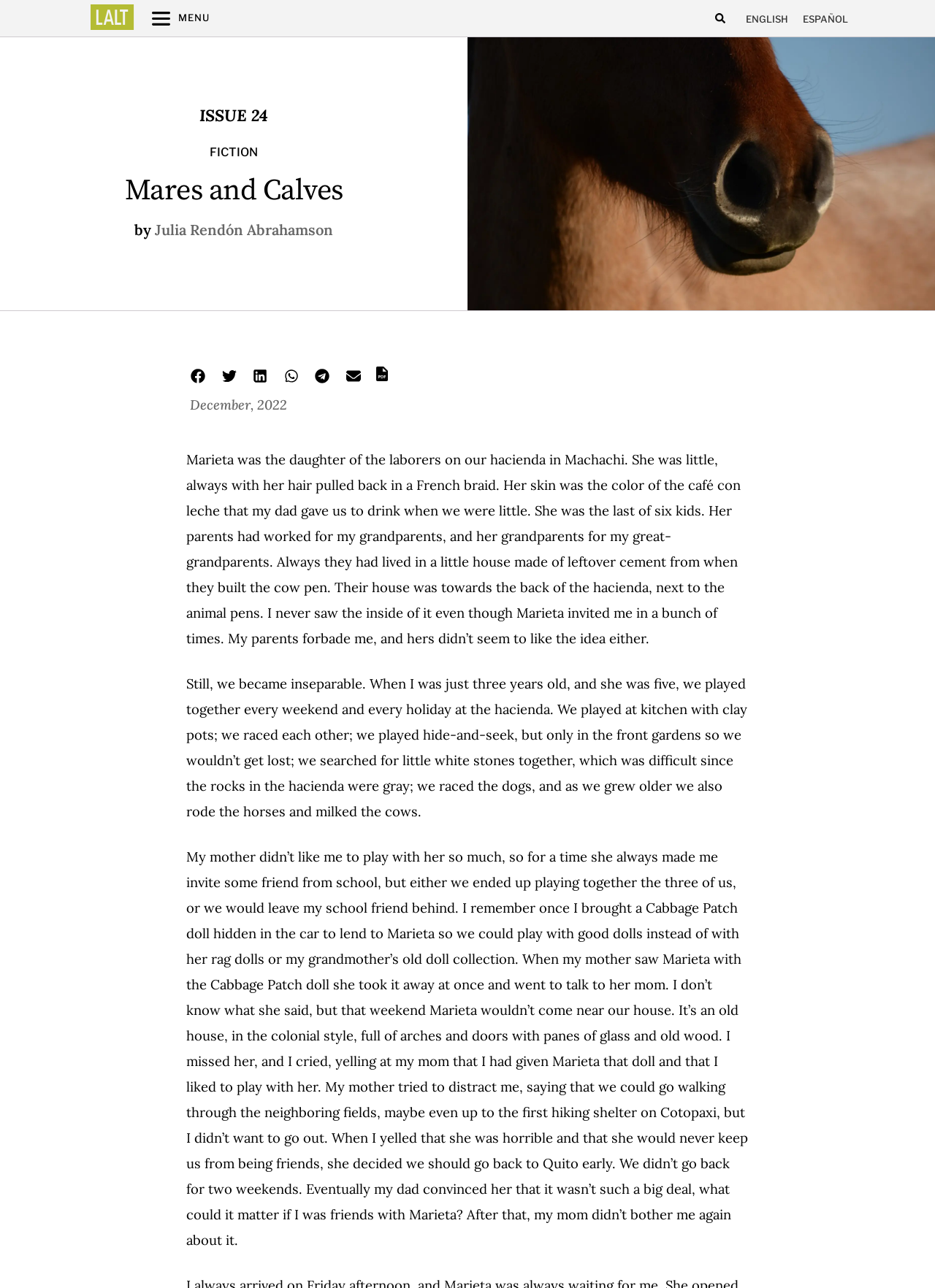Determine the bounding box coordinates for the area that should be clicked to carry out the following instruction: "Share on facebook".

[0.203, 0.285, 0.221, 0.298]